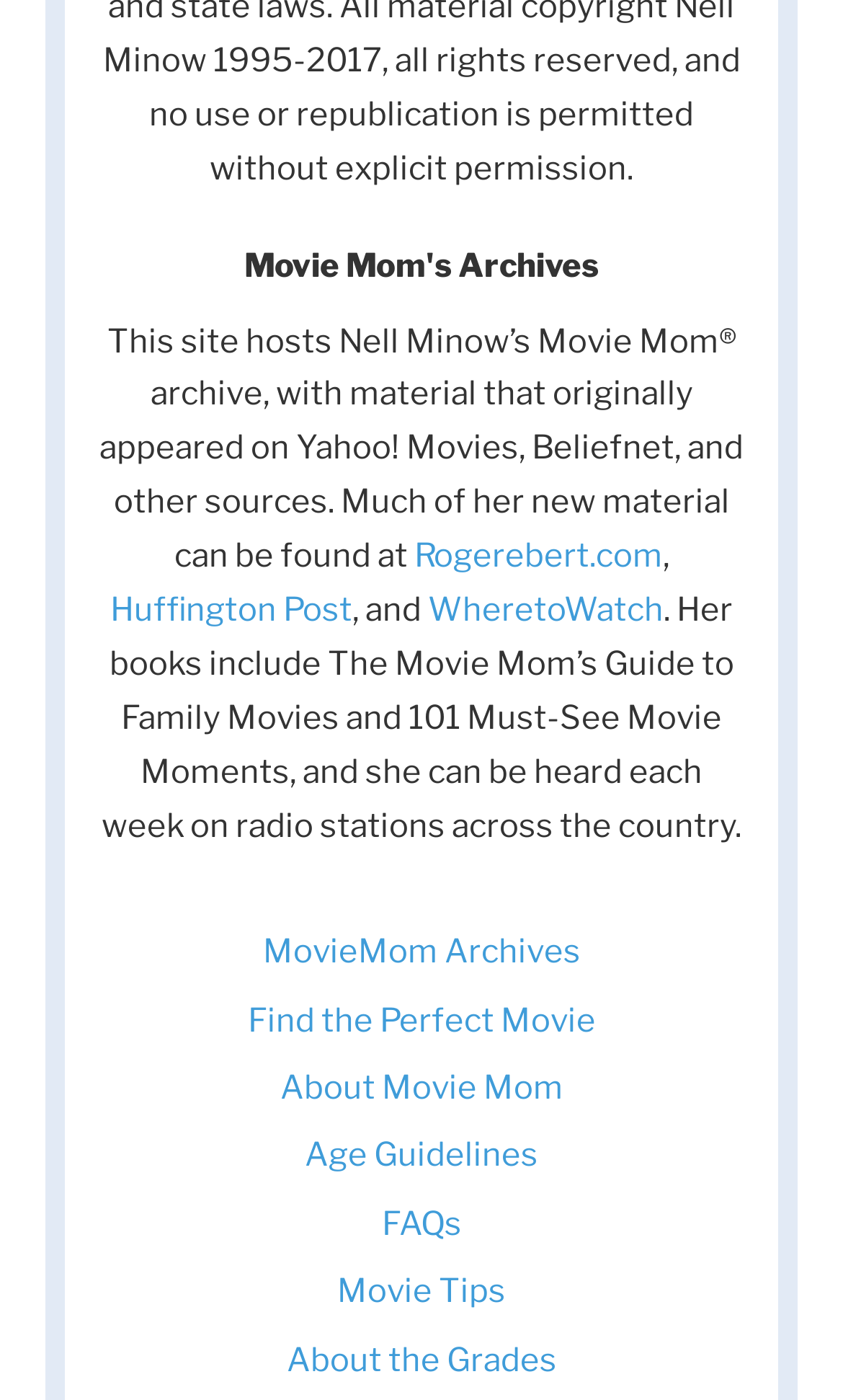Kindly determine the bounding box coordinates for the clickable area to achieve the given instruction: "Add to cart".

None